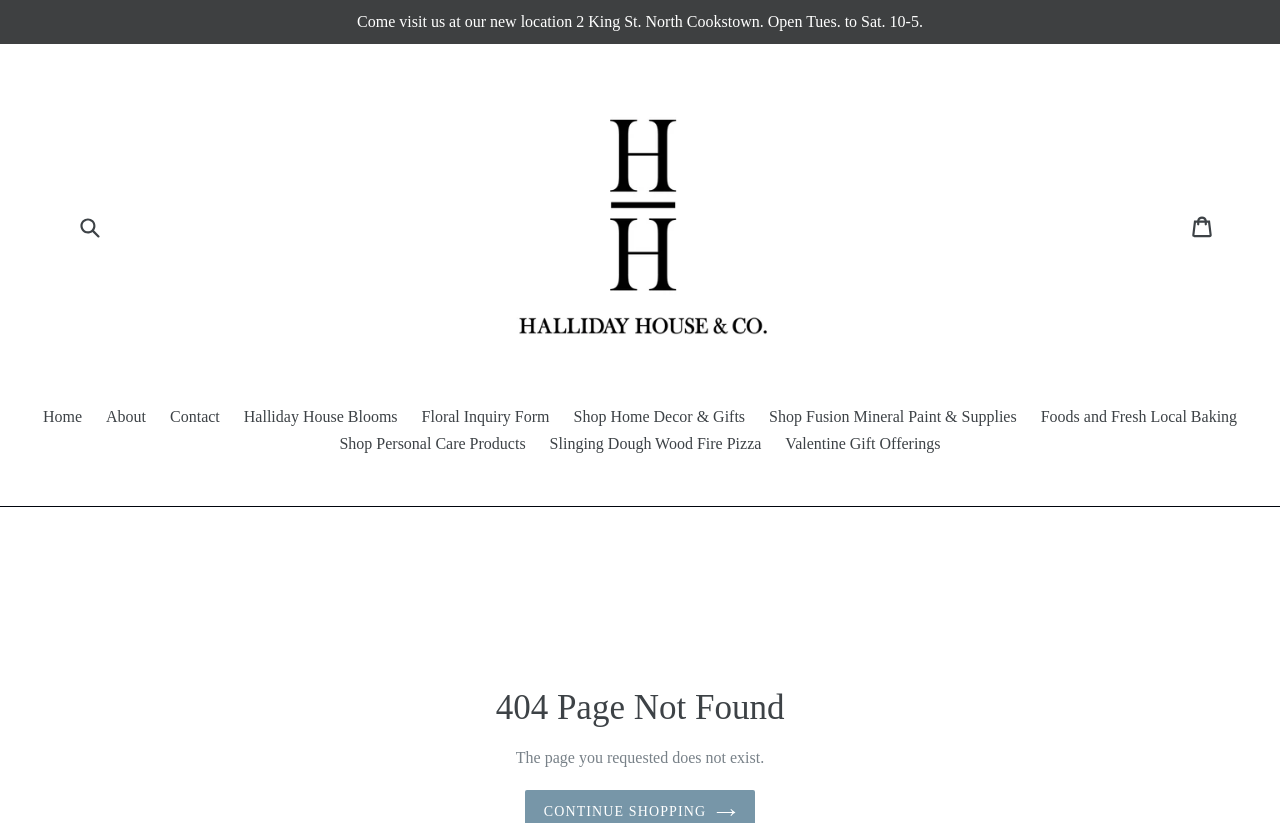Please find and provide the title of the webpage.

404 Page Not Found